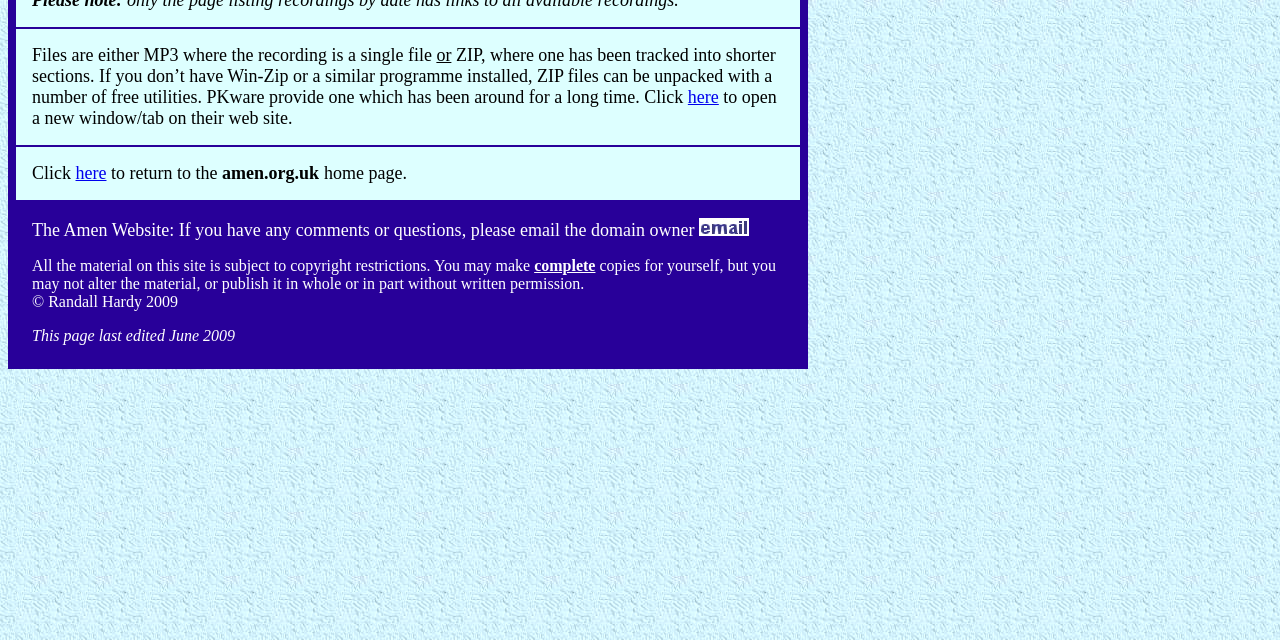Identify the bounding box coordinates for the UI element described as: "here". The coordinates should be provided as four floats between 0 and 1: [left, top, right, bottom].

[0.059, 0.255, 0.083, 0.286]